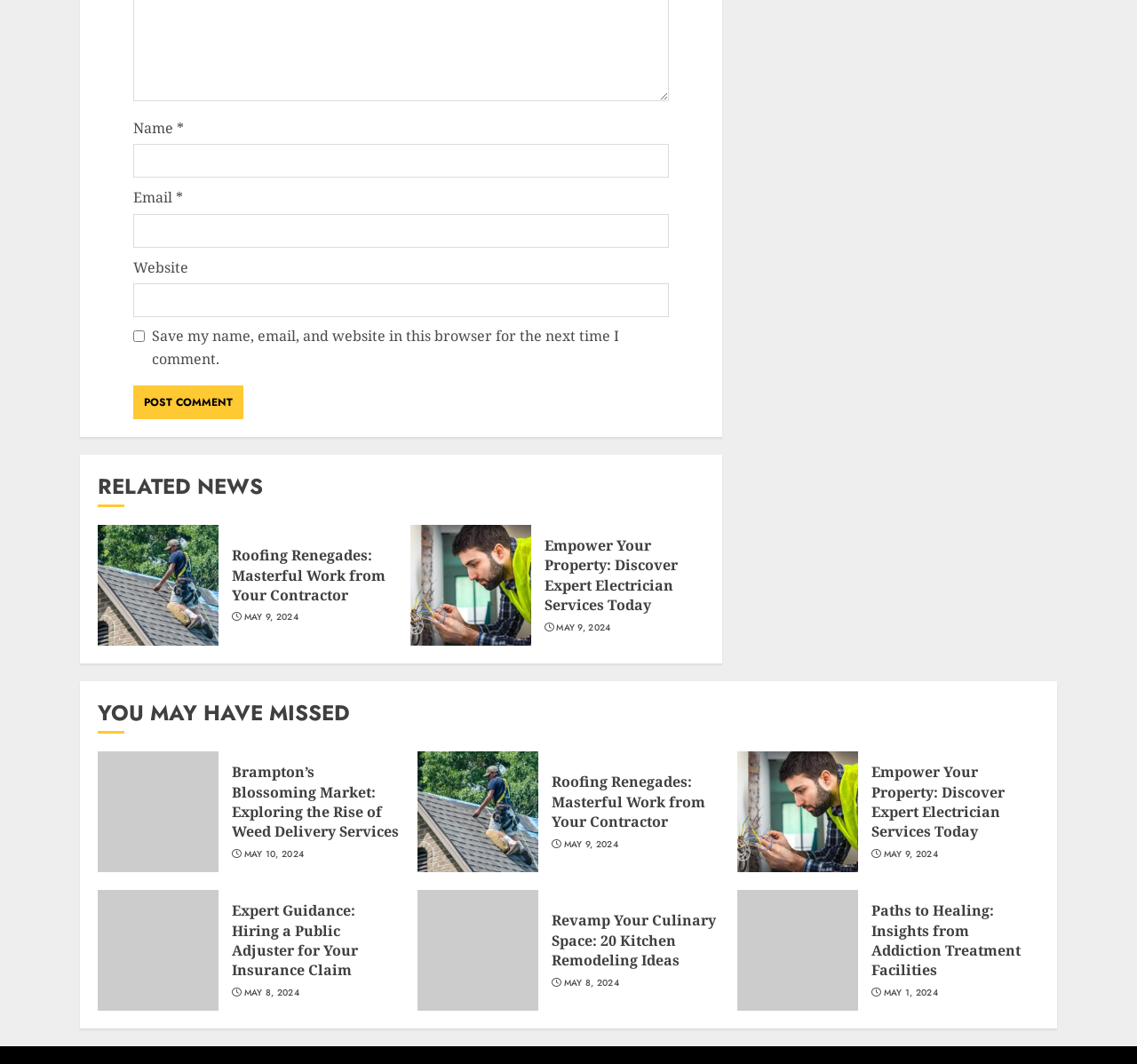How many comment fields are there?
Look at the image and answer the question with a single word or phrase.

3